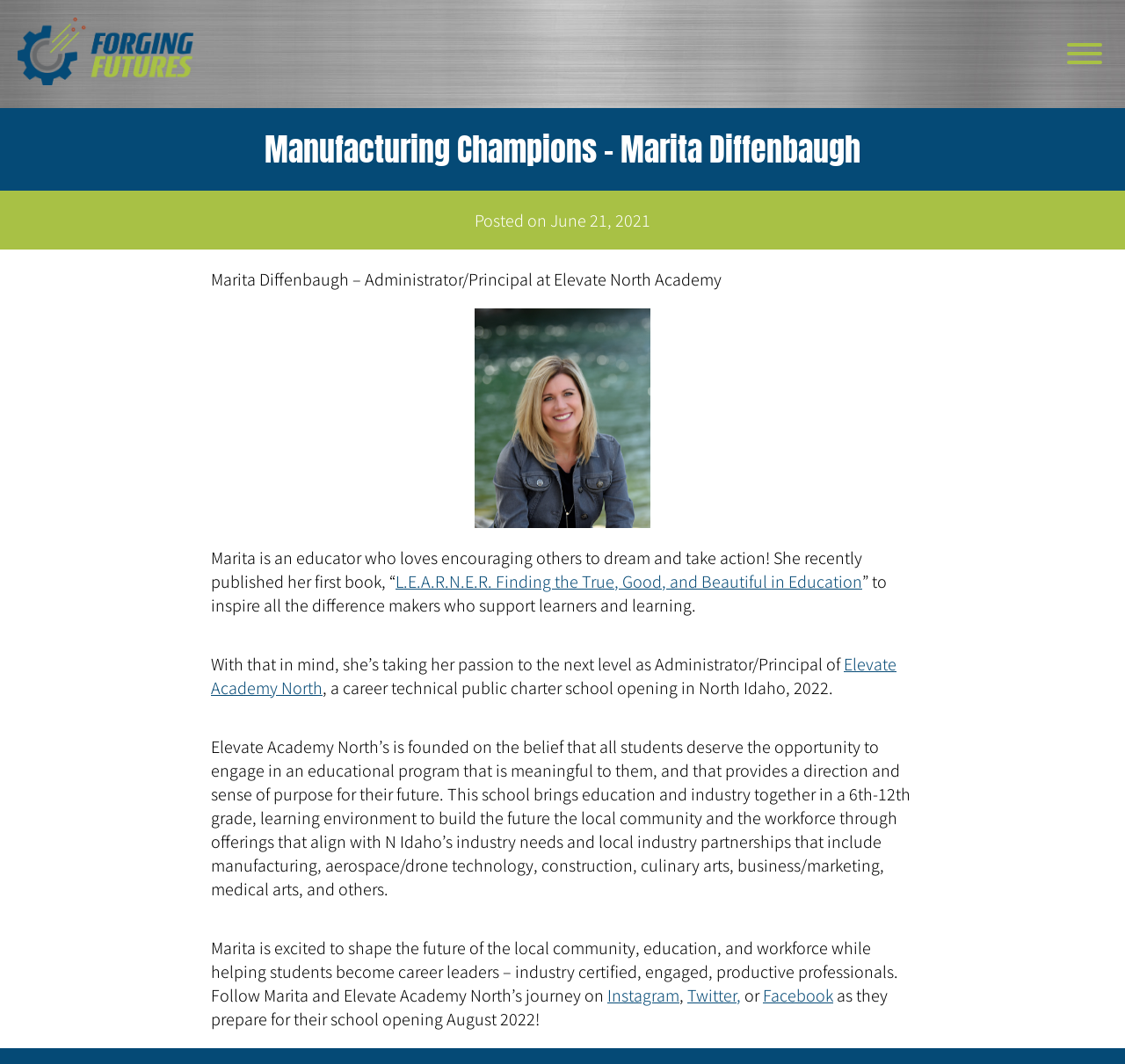Locate the bounding box of the user interface element based on this description: "Instagram".

[0.54, 0.924, 0.604, 0.945]